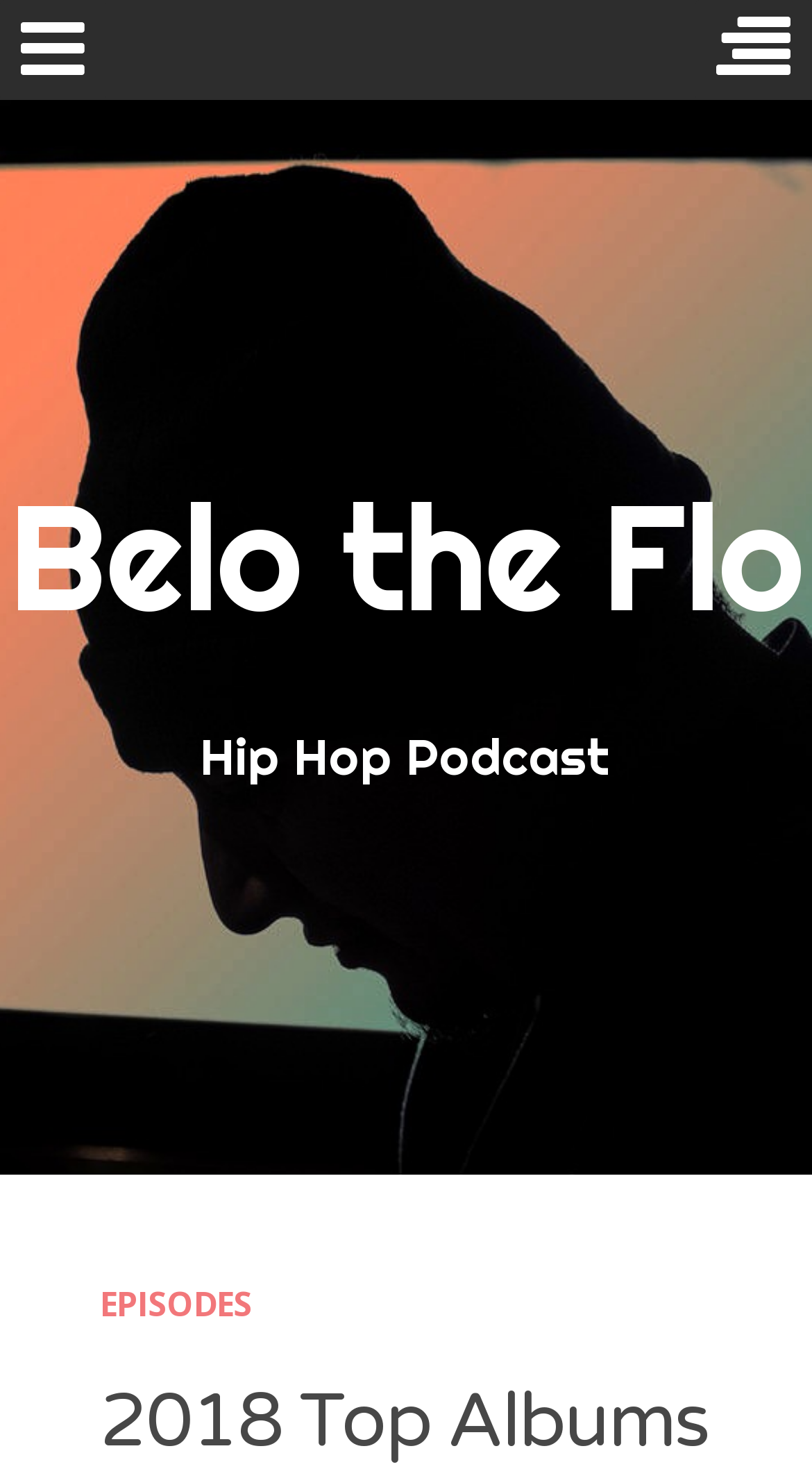Could you highlight the region that needs to be clicked to execute the instruction: "View the ARCHIVES"?

[0.082, 0.93, 0.918, 0.95]